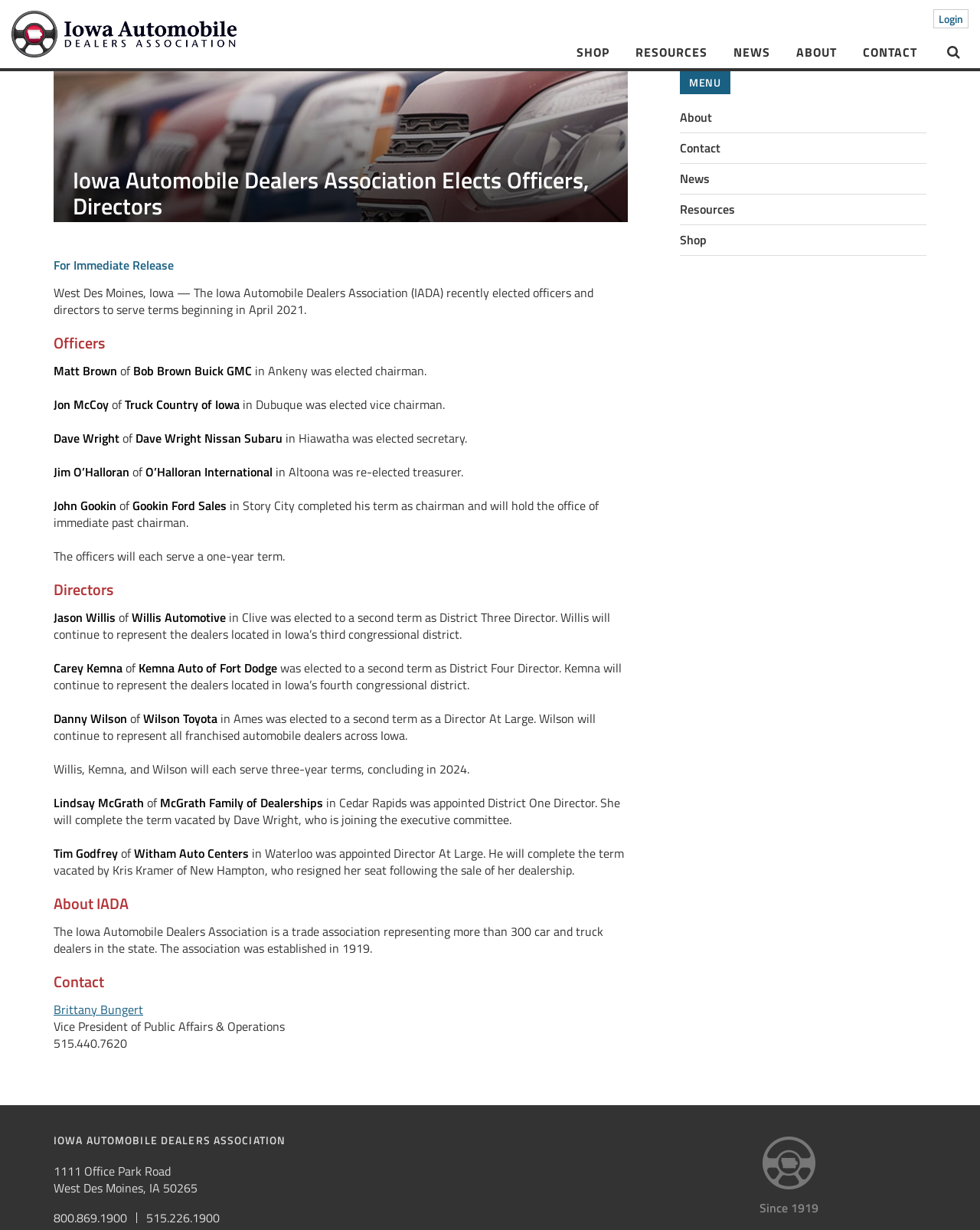Where is the association located?
Please use the image to provide a one-word or short phrase answer.

West Des Moines, IA 50265